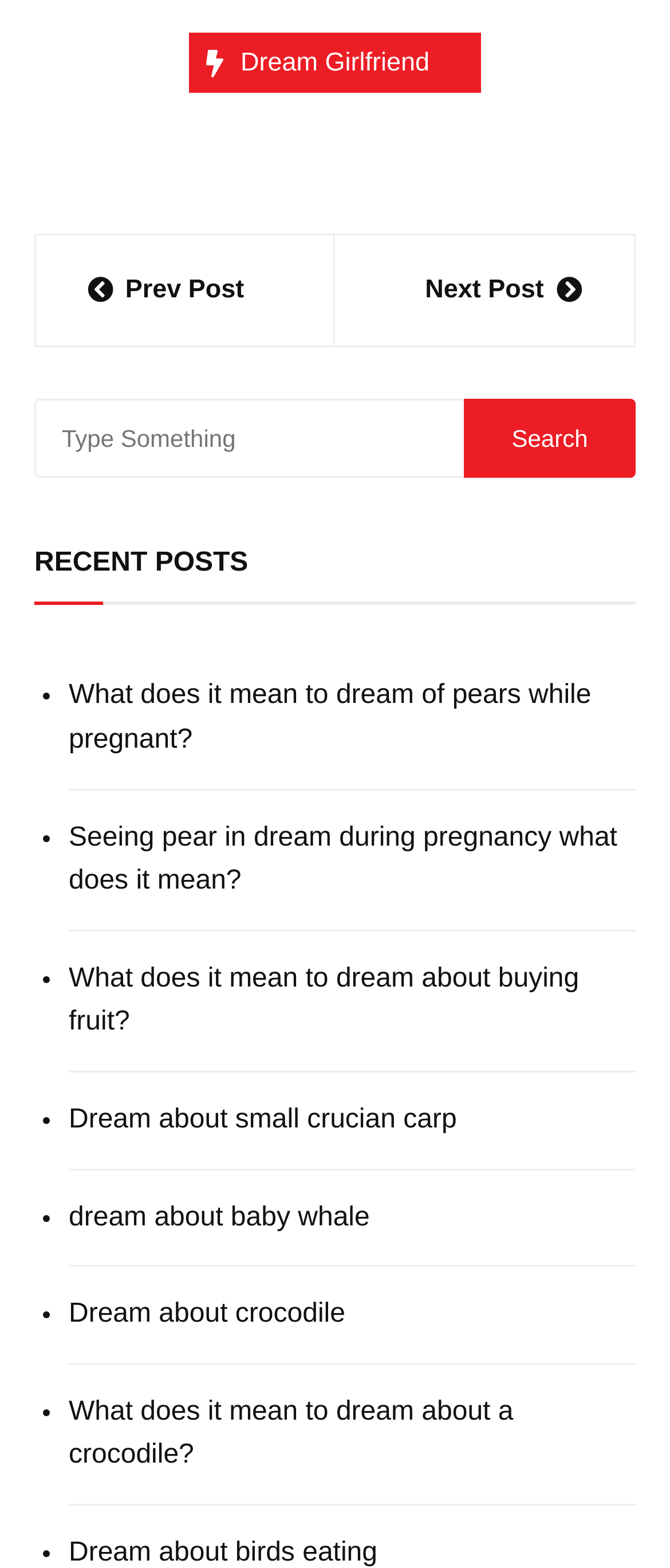What is the purpose of the search box?
Answer the question with a single word or phrase derived from the image.

To search the website